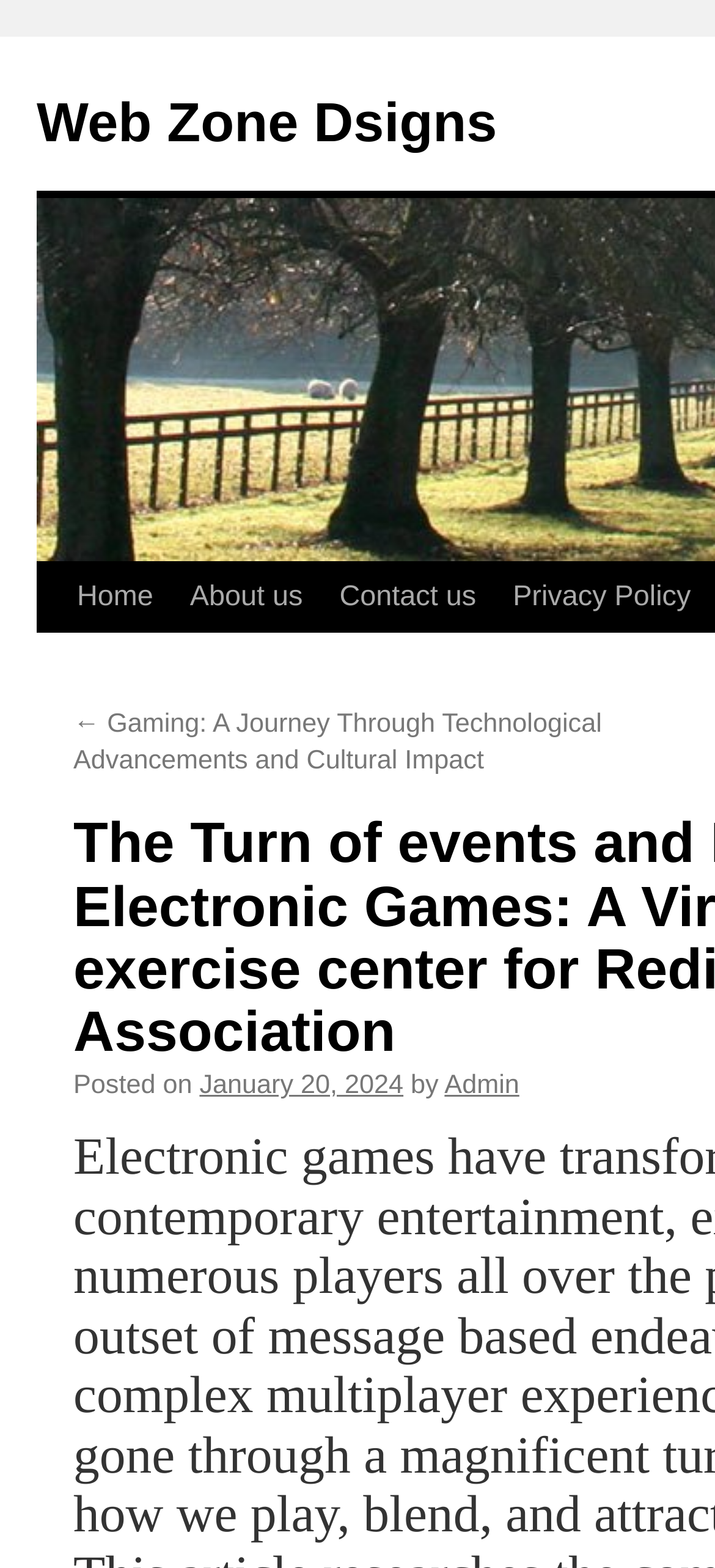Explain the webpage's design and content in an elaborate manner.

The webpage appears to be a blog post or article about the evolution and impact of electronic games. At the top, there is a header section with a title "The Turn of events and Impact of Electronic Games: A Virtual Wilderness exercise center for Redirection and Social Association - Web Zone Dsigns" and a link to "Web Zone Dsigns" on the top-left corner. Below the title, there is a navigation menu with links to "Home", "About us", "Contact us", and "Privacy Policy" aligned horizontally.

On the top-right corner, there is a "Skip to content" link, which suggests that the webpage has a significant amount of content. Below the navigation menu, there is a link to a previous article titled "Gaming: A Journey Through Technological Advancements and Cultural Impact" with an arrow pointing to the left, indicating that it is a previous post.

The main content of the webpage starts with a publication date "January 20, 2024" and an author "Admin" credited below the date. The article's content is not explicitly described in the accessibility tree, but based on the meta description, it likely discusses the transformation of electronic games into a significant part of modern entertainment, exciting numerous players worldwide.